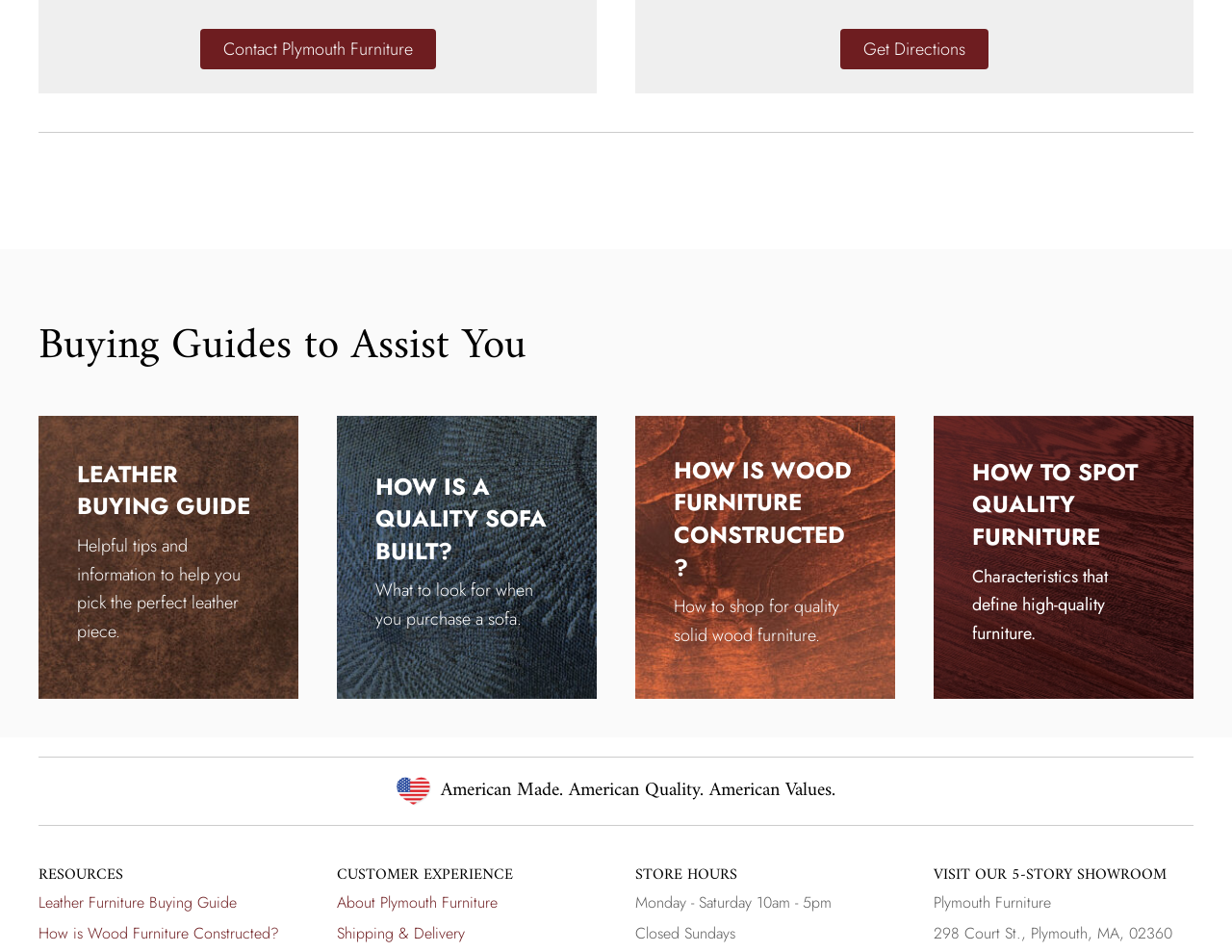What are the store hours?
Can you offer a detailed and complete answer to this question?

The store hours can be found in the 'STORE HOURS' section, where it is written as 'Monday - Saturday 10am - 5pm' and 'Closed Sundays'.